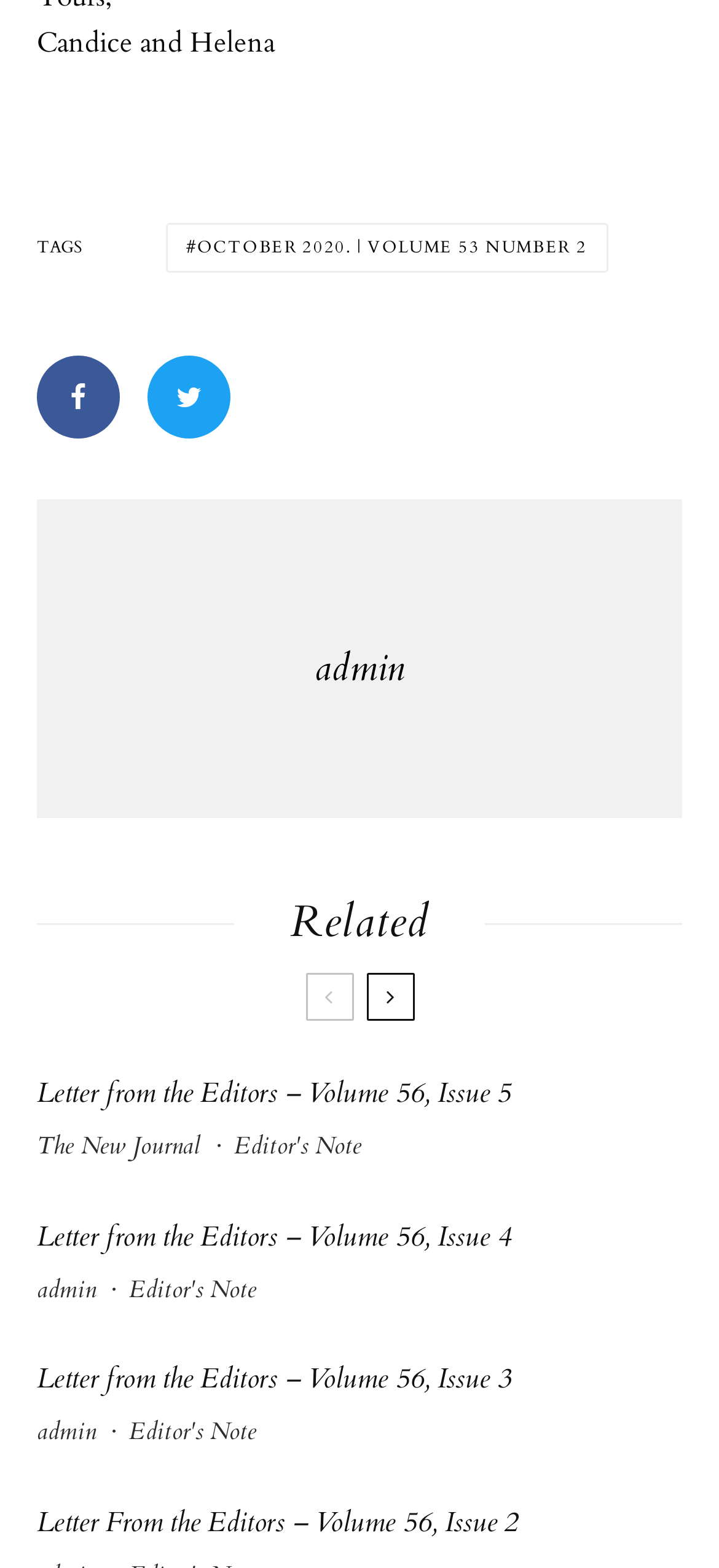Identify the bounding box coordinates of the area that should be clicked in order to complete the given instruction: "View the related content". The bounding box coordinates should be four float numbers between 0 and 1, i.e., [left, top, right, bottom].

[0.403, 0.569, 0.597, 0.608]